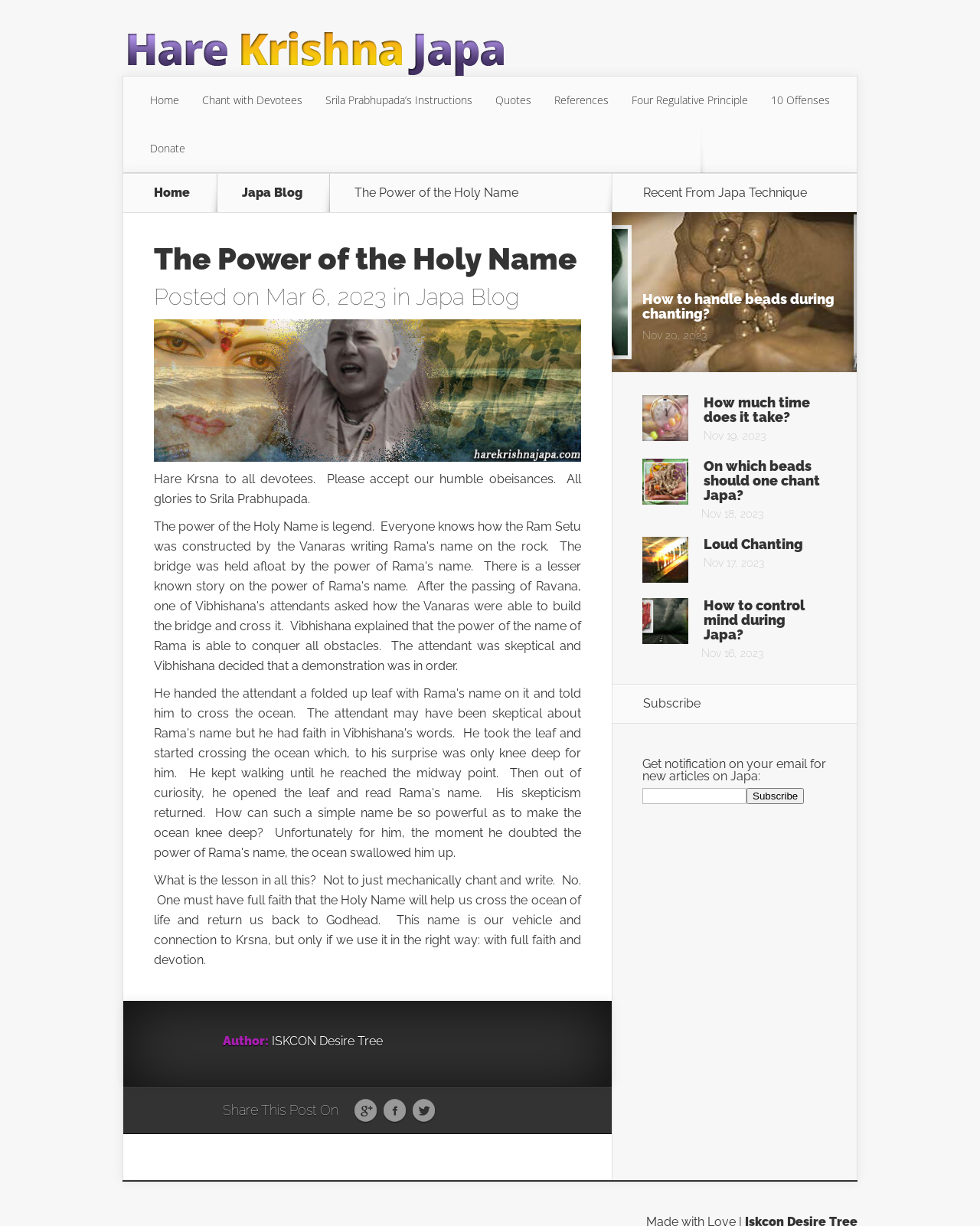How many links are in the top navigation bar?
Give a single word or phrase as your answer by examining the image.

7